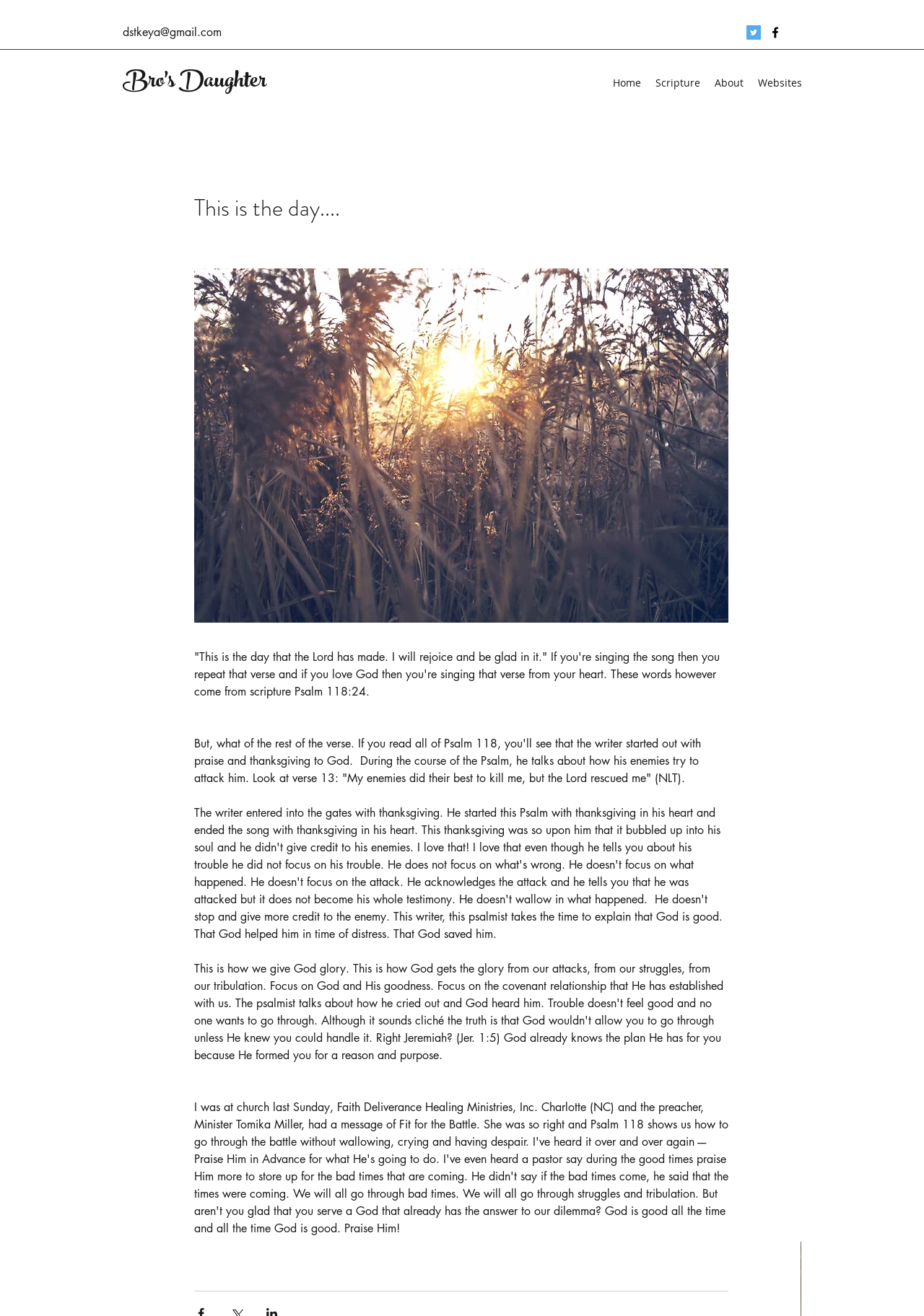Determine the webpage's heading and output its text content.

This is the day....